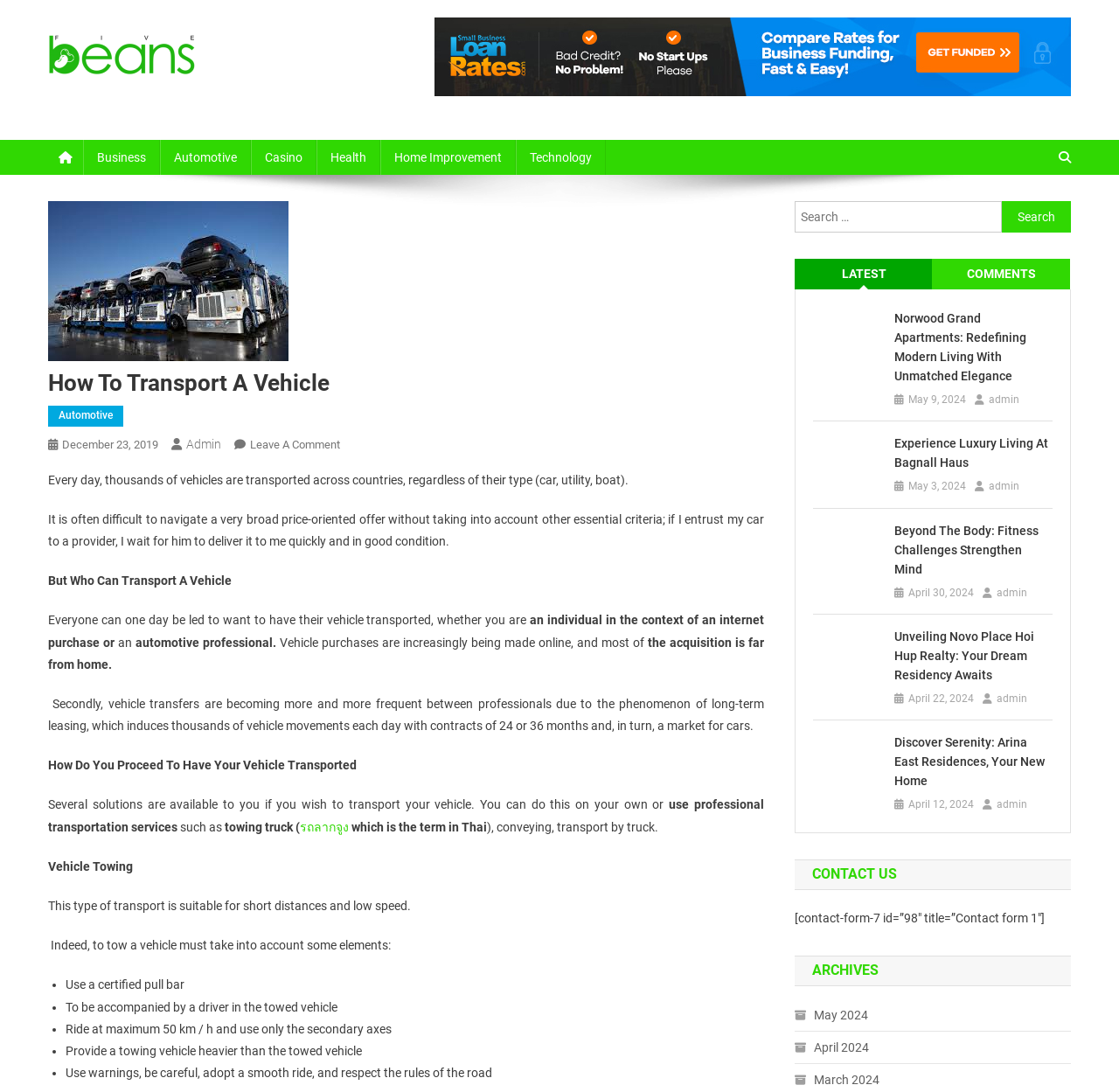Identify the coordinates of the bounding box for the element that must be clicked to accomplish the instruction: "Go to the 'COMMENTS' tab".

[0.833, 0.237, 0.956, 0.265]